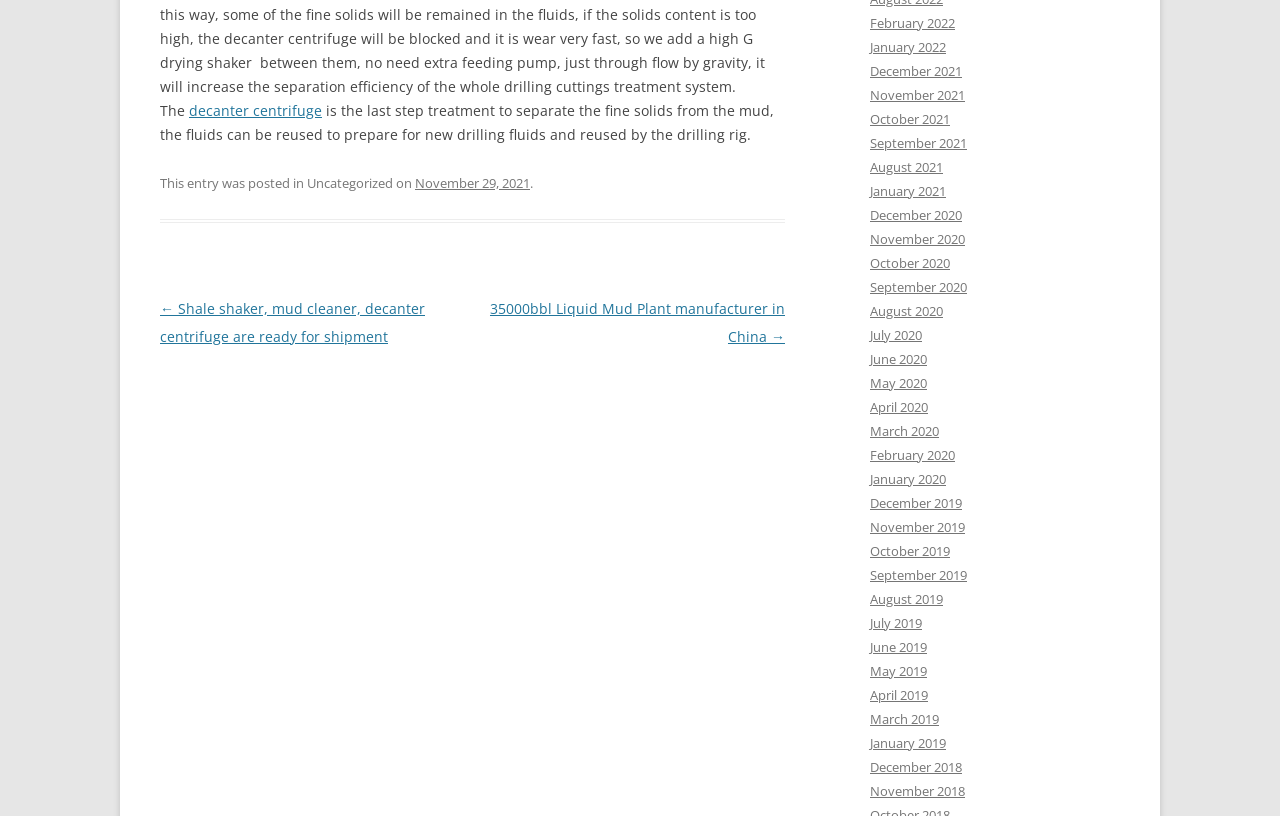Answer the question below using just one word or a short phrase: 
What is the last step treatment to separate fine solids from mud?

Decanter centrifuge